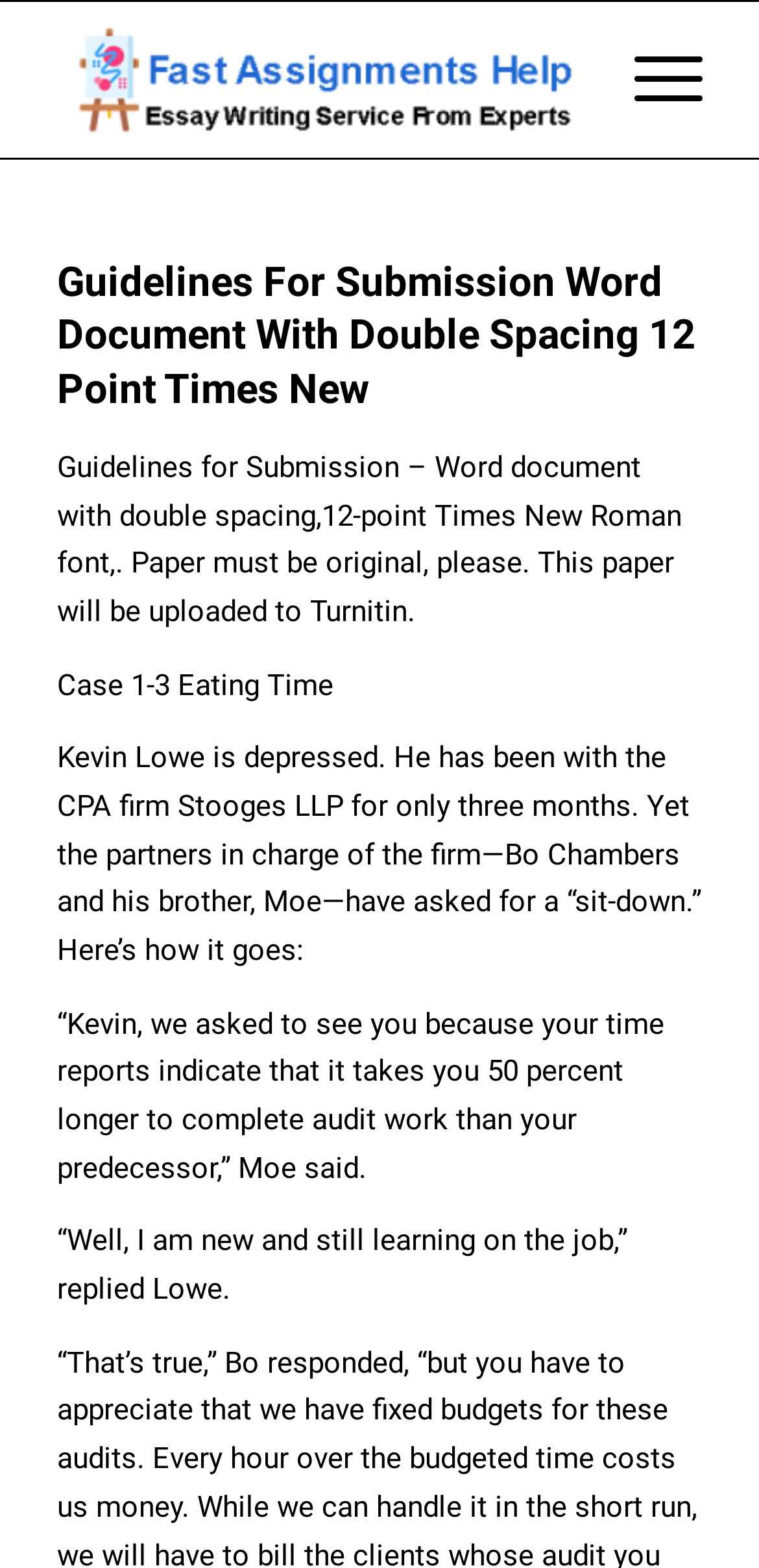Provide a one-word or brief phrase answer to the question:
What is the name of the person who is depressed?

Kevin Lowe